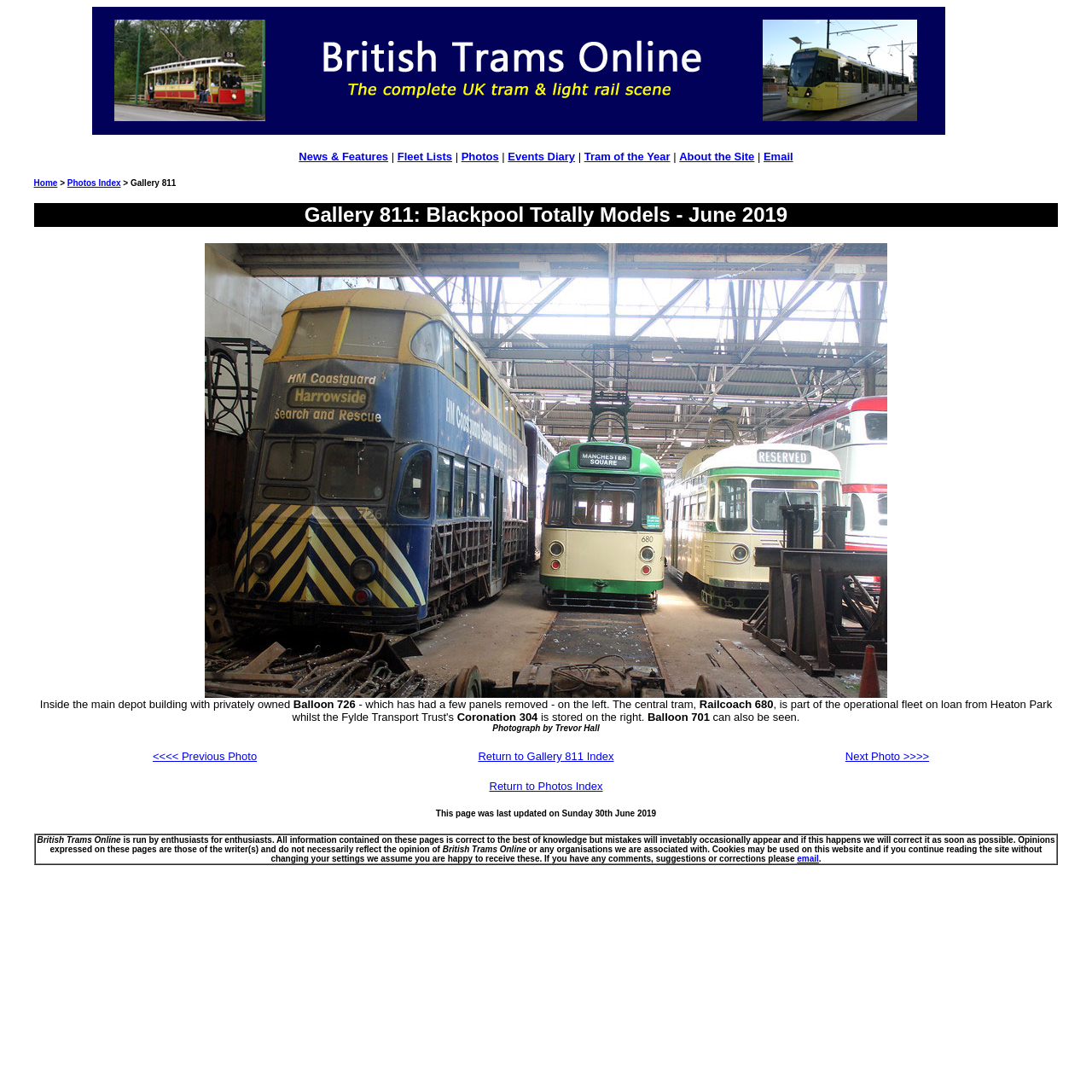Find the bounding box coordinates of the element you need to click on to perform this action: 'View News & Features'. The coordinates should be represented by four float values between 0 and 1, in the format [left, top, right, bottom].

[0.274, 0.138, 0.356, 0.149]